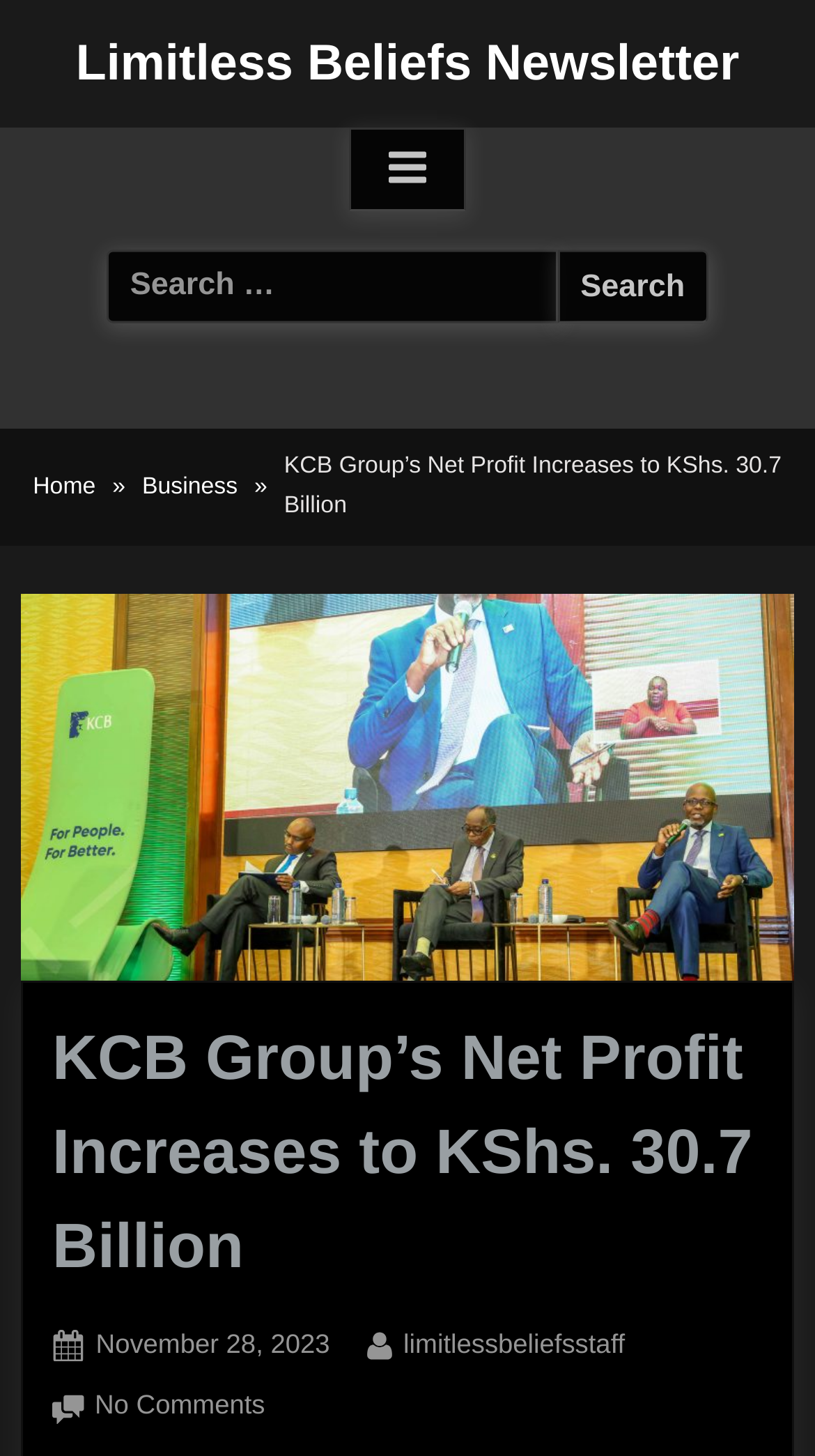Given the webpage screenshot, identify the bounding box of the UI element that matches this description: "By limitlessbeliefsstaff".

[0.495, 0.908, 0.767, 0.941]